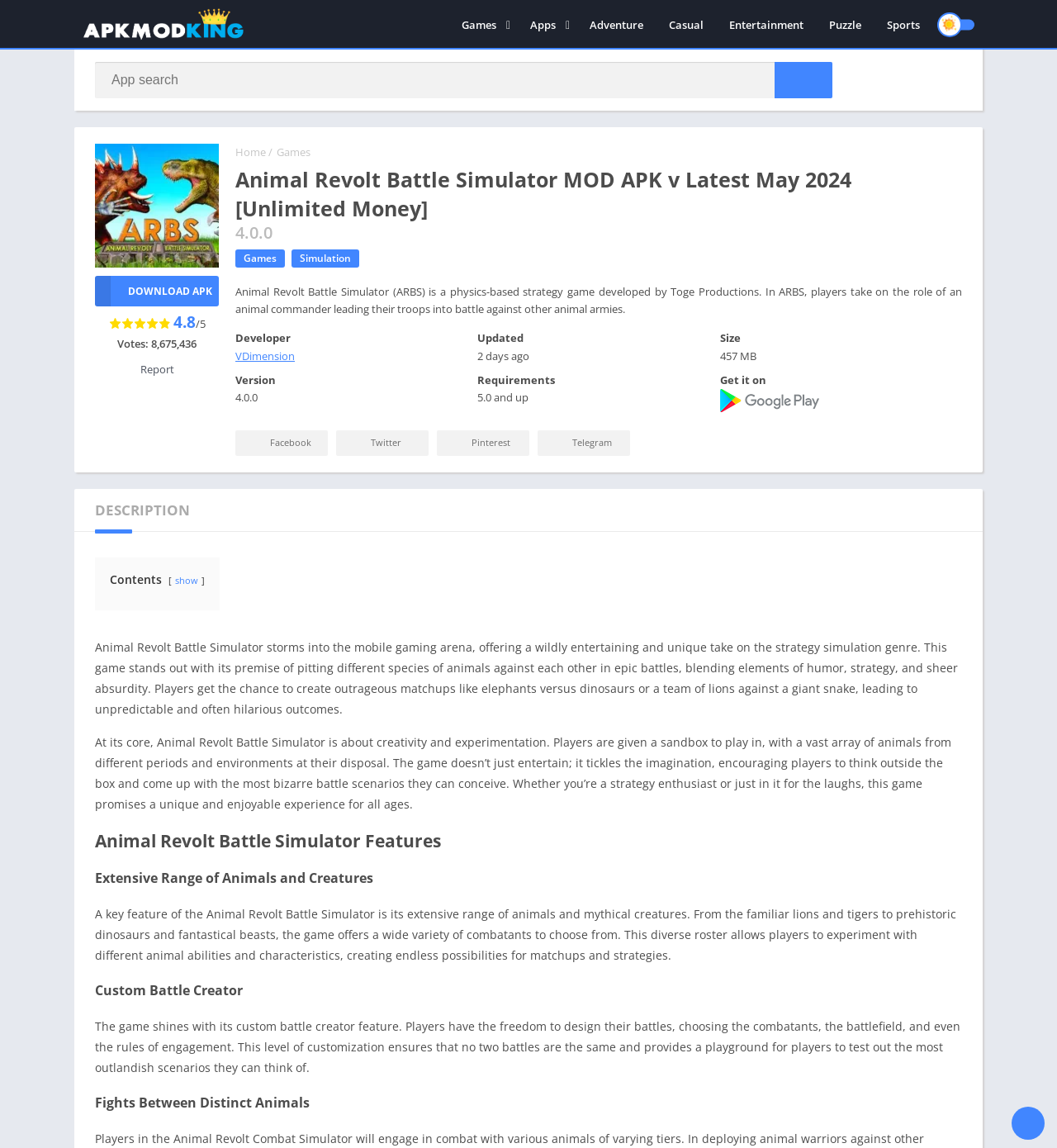Respond to the question below with a single word or phrase:
What is the rating of the game?

4.8/5